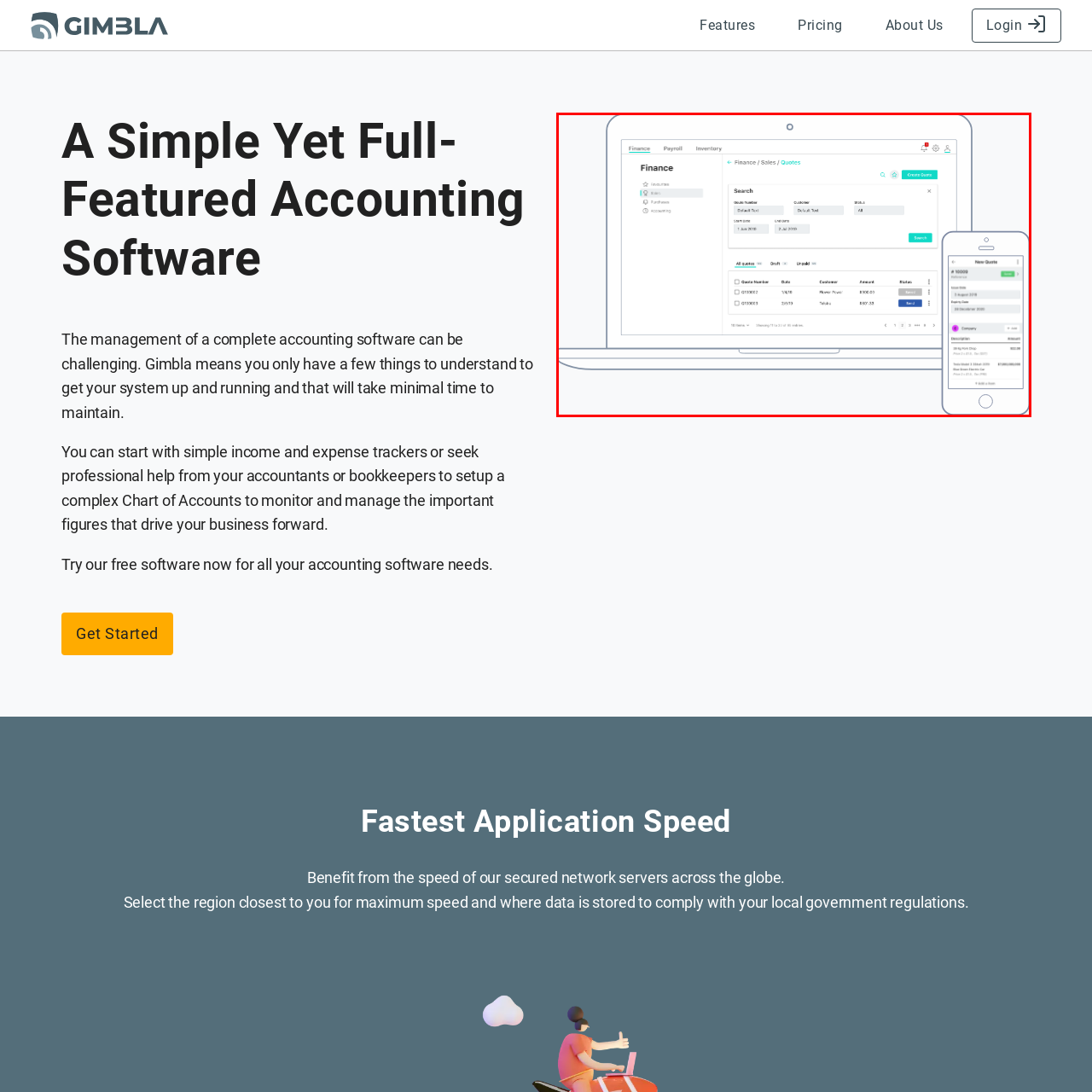Please scrutinize the image encapsulated by the red bounding box and provide an elaborate answer to the next question based on the details in the image: What is the purpose of the 'Search' button?

The 'Search' button is located next to the search functionality on the 'Sales/Quotes' page. Its purpose is to filter quotes based on specific criteria such as quote number, customer, and status, allowing users to quickly find and access relevant quotes.